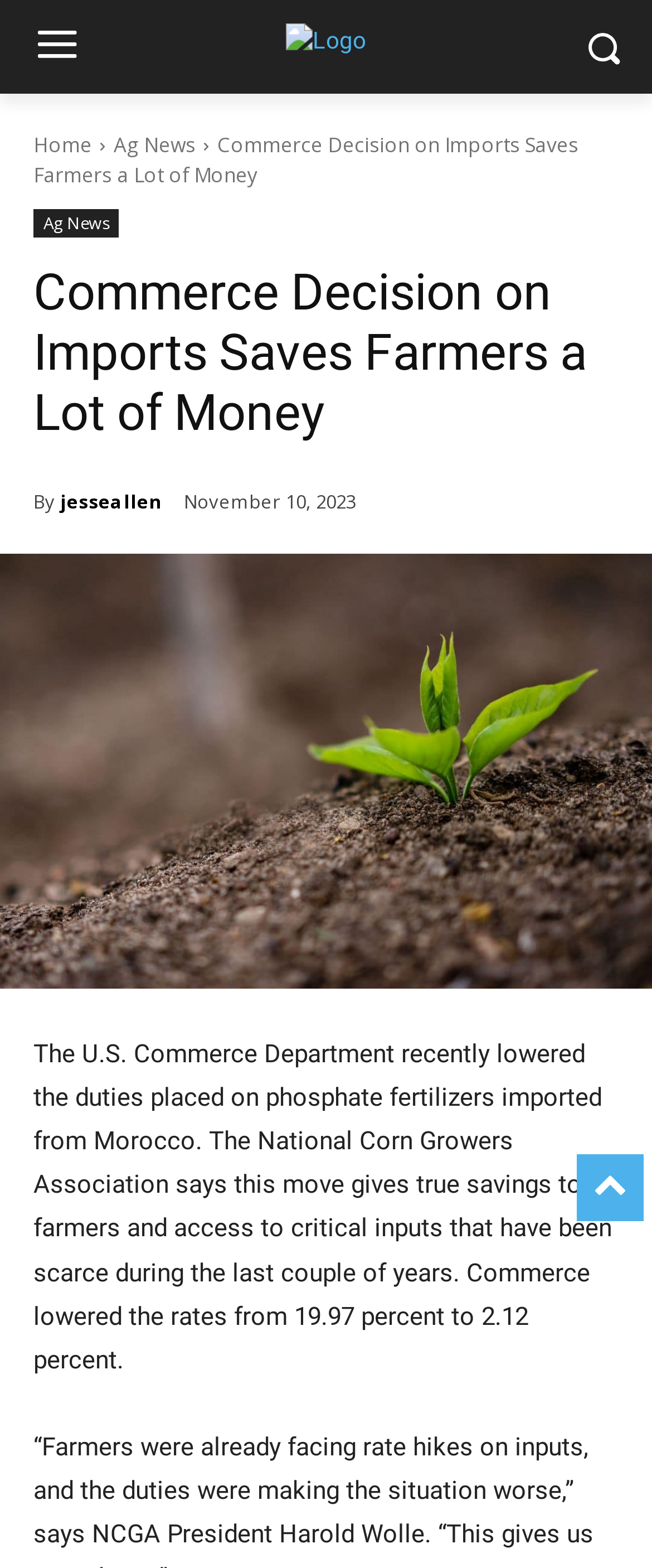Create a detailed summary of all the visual and textual information on the webpage.

The webpage appears to be a news article or blog post about a commerce decision that benefits farmers. At the top left of the page, there is a logo link, accompanied by an image of the logo. To the right of the logo, there is a smaller image. 

Below the logo, there are navigation links, including "Home" and "Ag News", which are positioned side by side. The title of the article, "Commerce Decision on Imports Saves Farmers a Lot of Money", is displayed prominently in a heading format, taking up most of the width of the page. 

Underneath the title, there is a byline with the author's name, "jesseallen", and a timestamp indicating the article was published on November 10, 2023. 

The main content of the article is a block of text that spans almost the entire width of the page, describing the commerce decision and its impact on farmers. The text is positioned below the byline and timestamp. There is also a large image or graphic that takes up the full width of the page, situated below the main content.